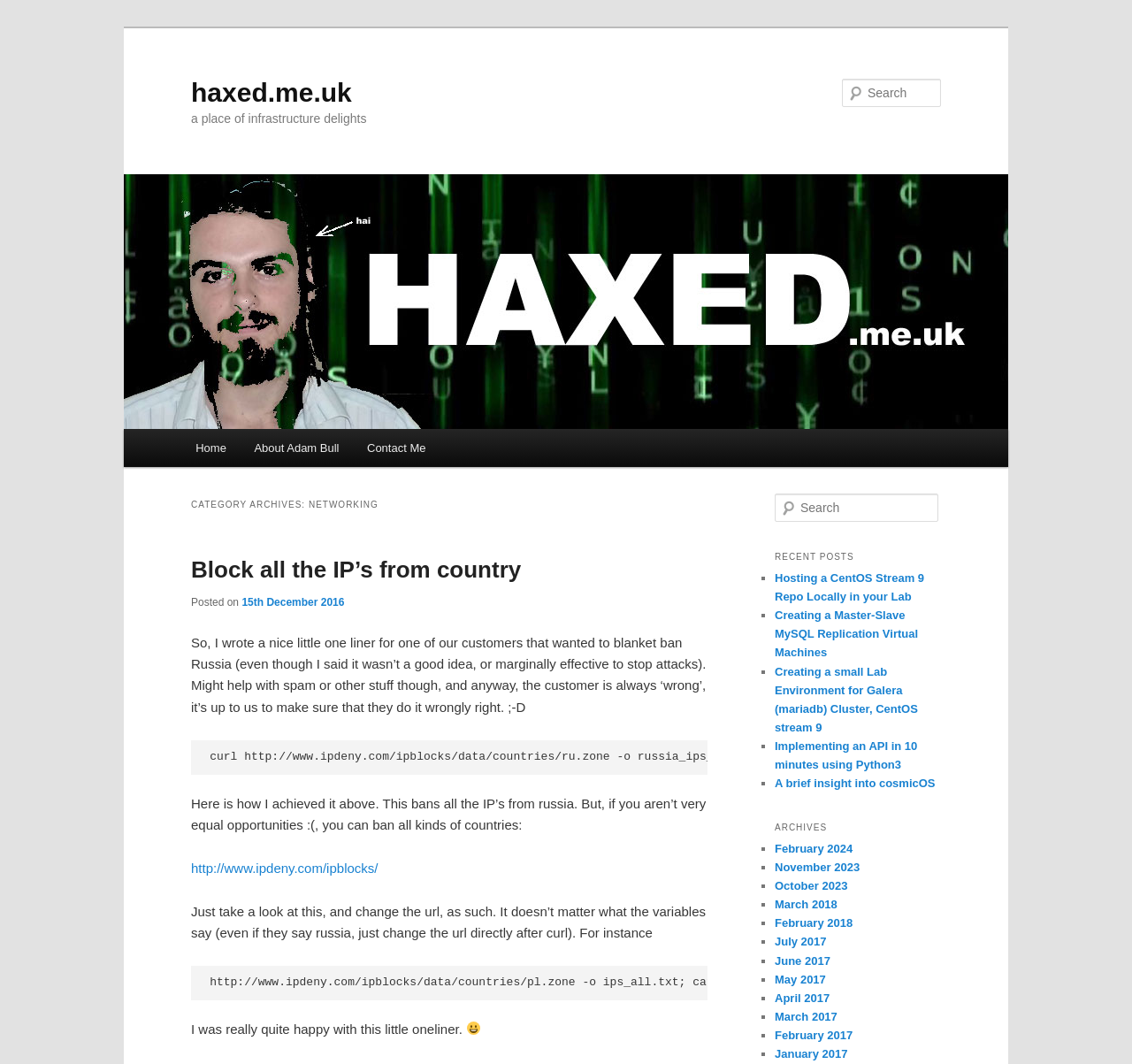Given the description: "About Adam Bull", determine the bounding box coordinates of the UI element. The coordinates should be formatted as four float numbers between 0 and 1, [left, top, right, bottom].

[0.212, 0.403, 0.312, 0.439]